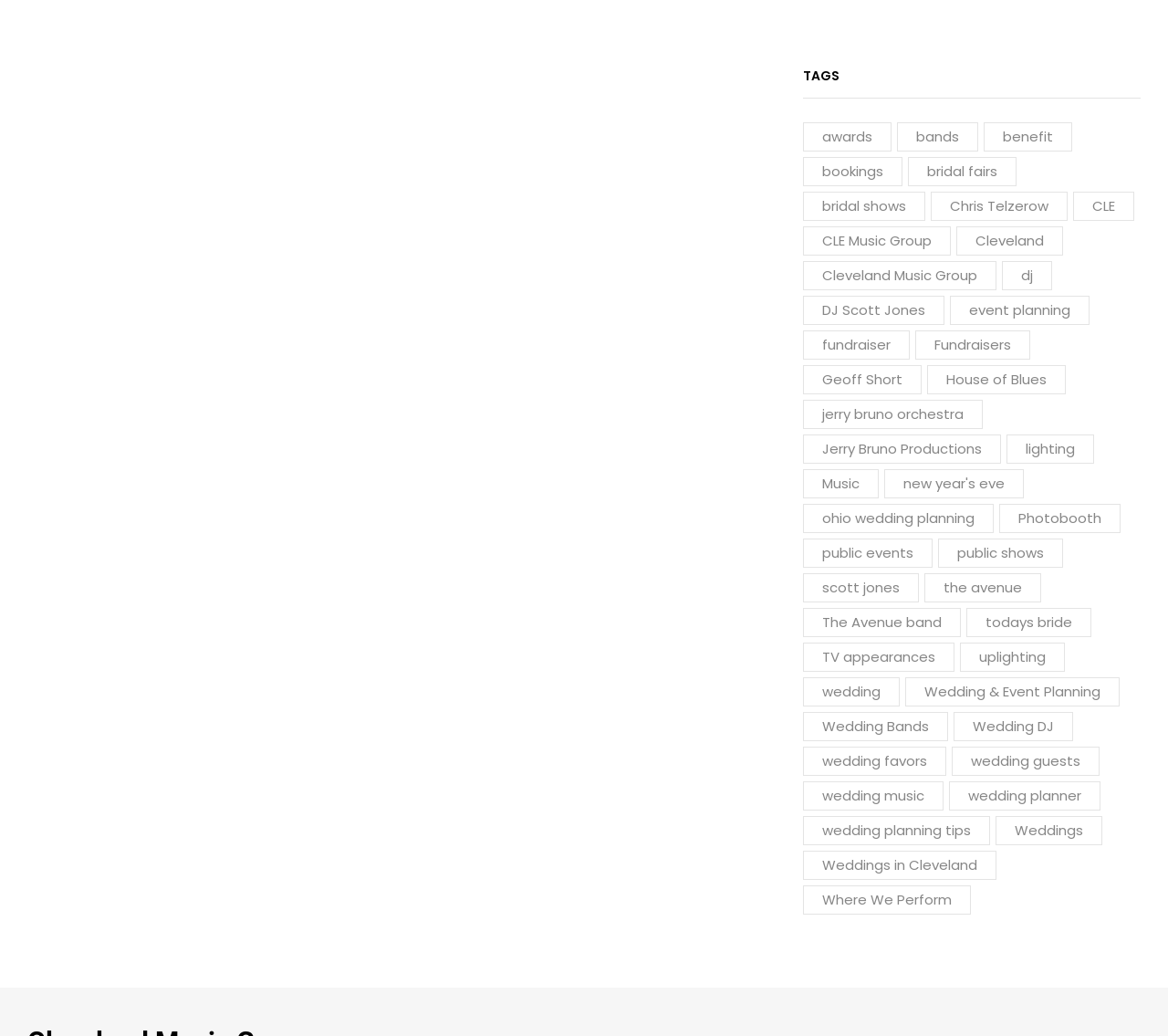Please find the bounding box coordinates of the section that needs to be clicked to achieve this instruction: "click on awards".

[0.688, 0.118, 0.763, 0.146]